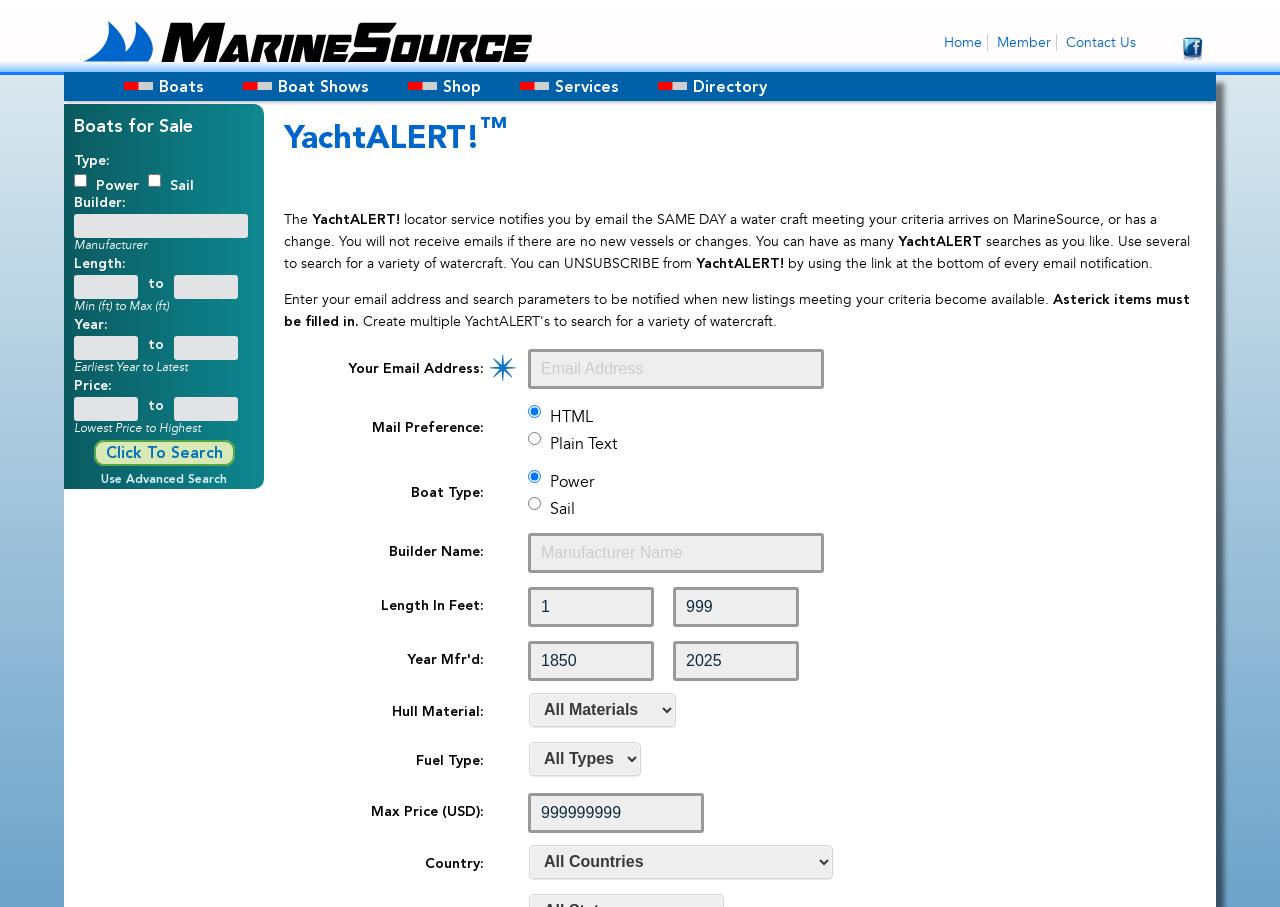What is the purpose of YachtALERT!™?
Using the image provided, answer with just one word or phrase.

Notify users of new listings